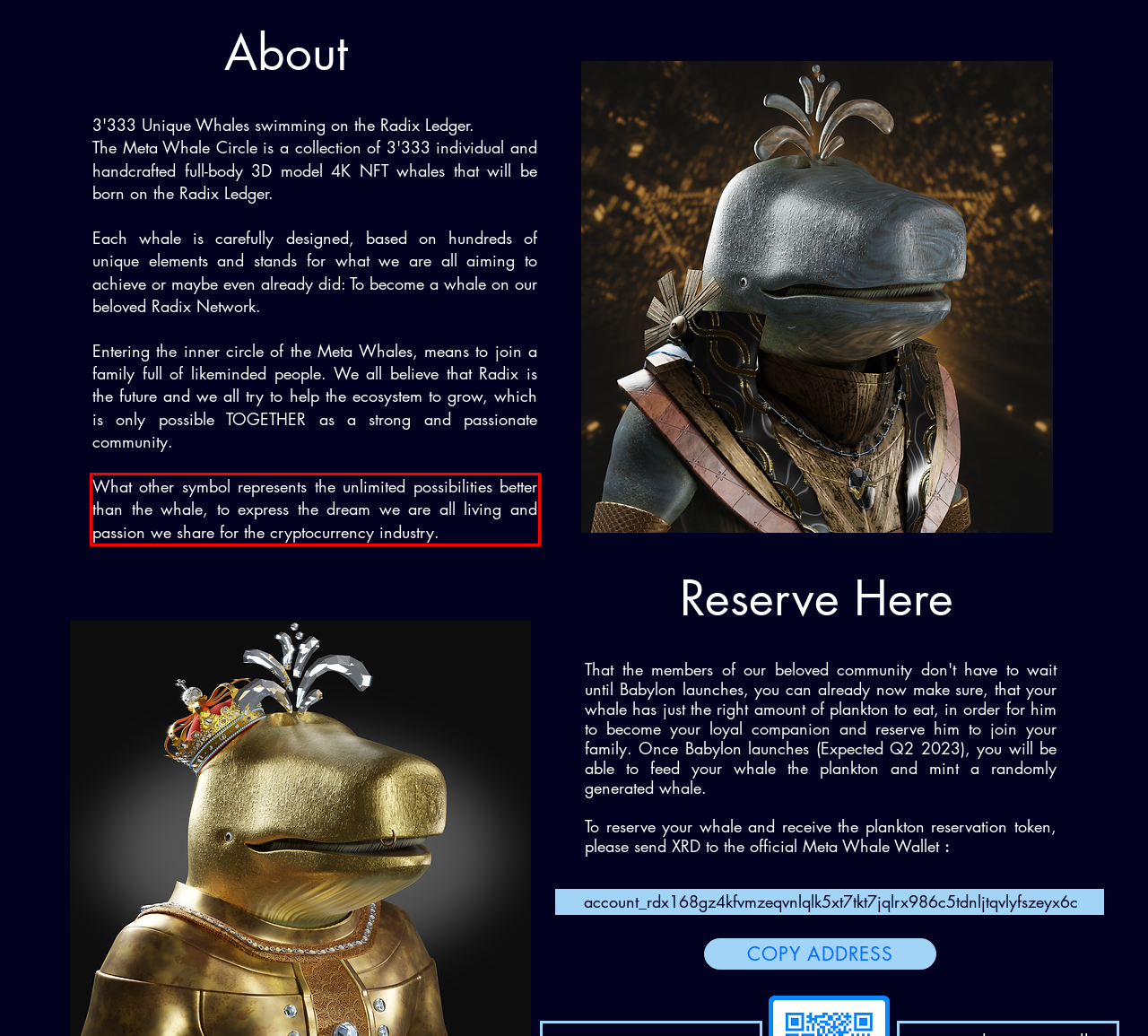Given a screenshot of a webpage with a red bounding box, extract the text content from the UI element inside the red bounding box.

What other symbol represents the unlimited possibilities better than the whale, to express the dream we are all living and passion we share for the cryptocurrency industry.